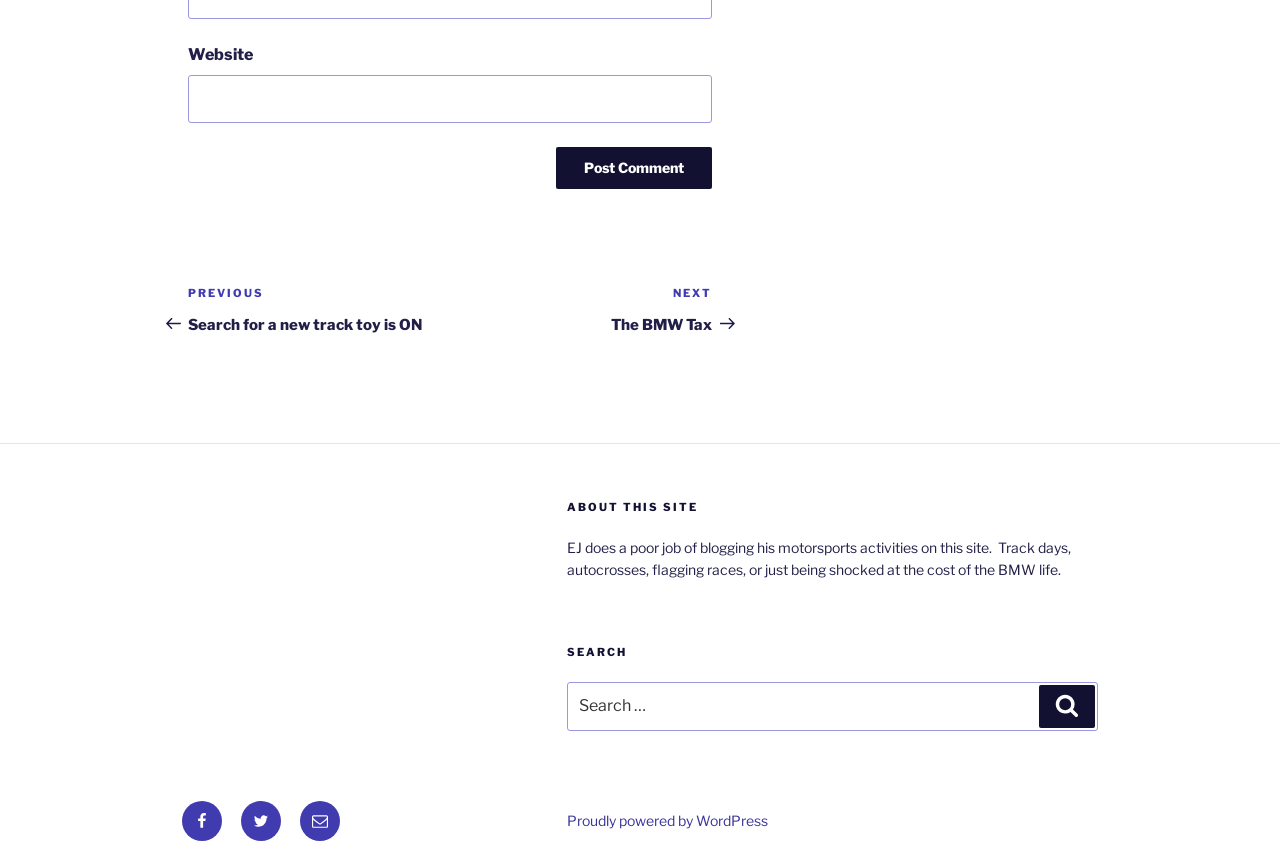How many social media links are in the footer?
Please elaborate on the answer to the question with detailed information.

The footer section contains three social media links: Facebook, Twitter, and Email.